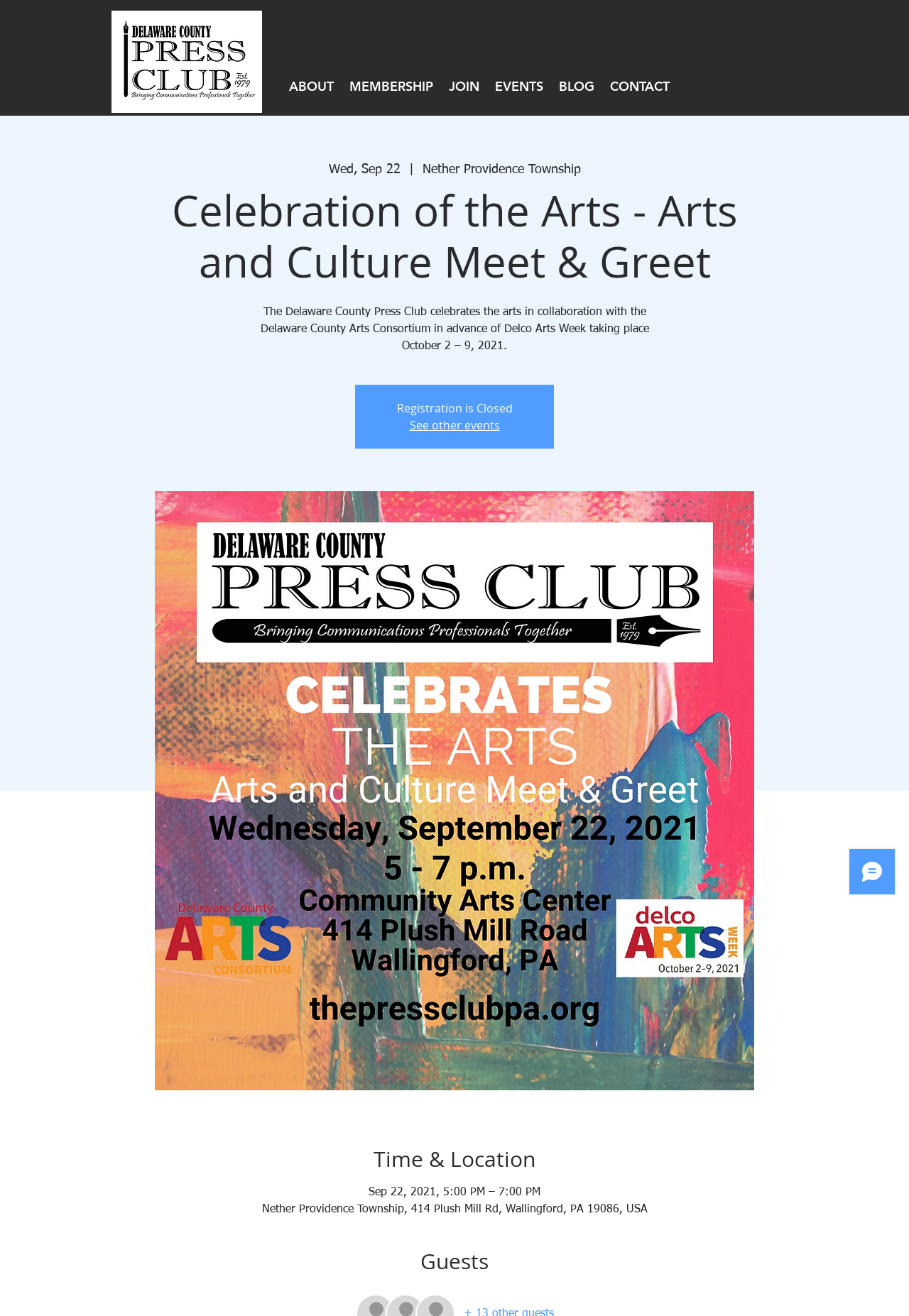What is the purpose of the event?
Please look at the screenshot and answer in one word or a short phrase.

Meet & Greet